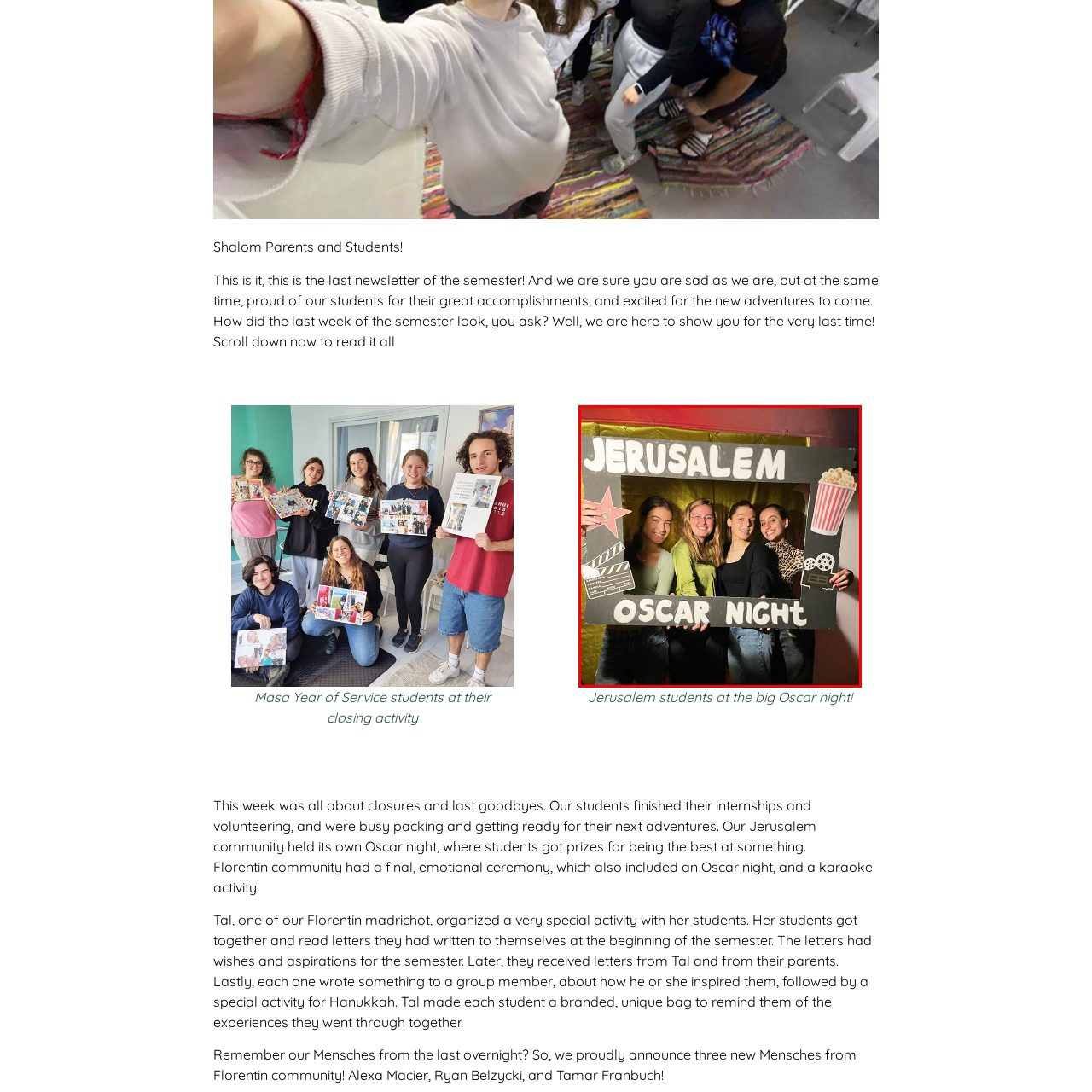Please review the image enclosed by the red bounding box and give a detailed answer to the following question, utilizing the information from the visual: What is the purpose of the film clapperboard and popcorn graphic?

The decorations such as a film clapperboard and a popcorn graphic are present in the image, which enhance the cinematic theme of the event, indicating that they are used to create a cinematic atmosphere.